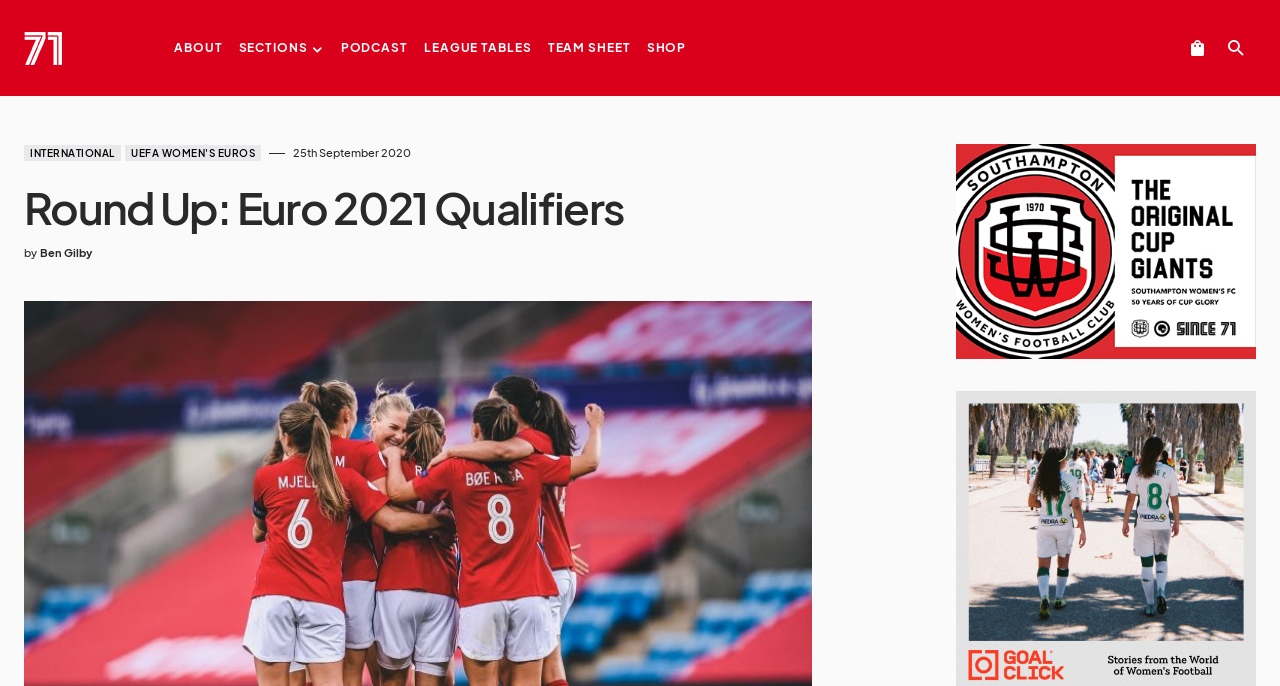Could you provide the bounding box coordinates for the portion of the screen to click to complete this instruction: "listen to PODCAST"?

[0.266, 0.0, 0.319, 0.14]